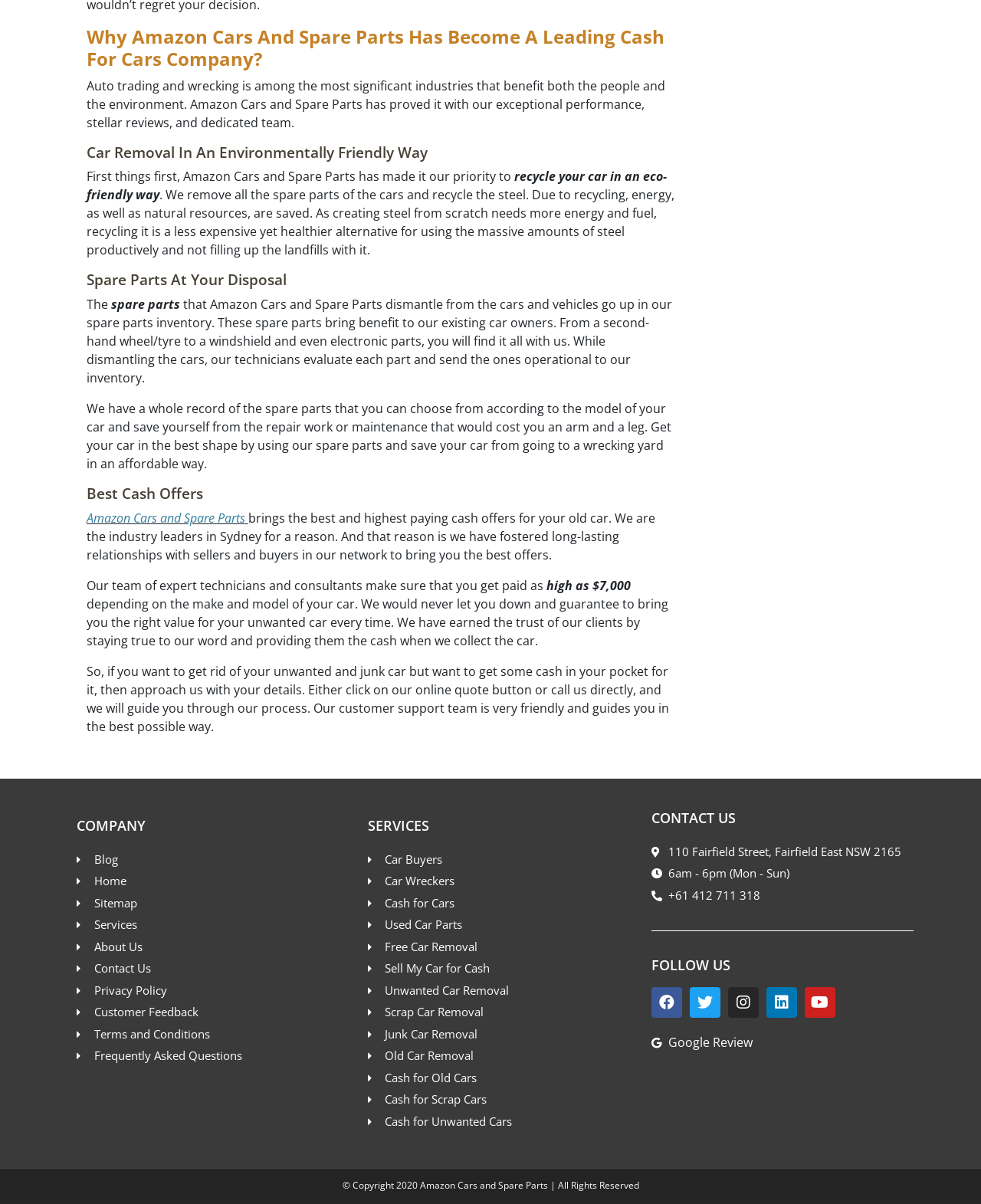Can you identify the bounding box coordinates of the clickable region needed to carry out this instruction: 'Click on 'Google Review''? The coordinates should be four float numbers within the range of 0 to 1, stated as [left, top, right, bottom].

[0.664, 0.858, 0.931, 0.874]